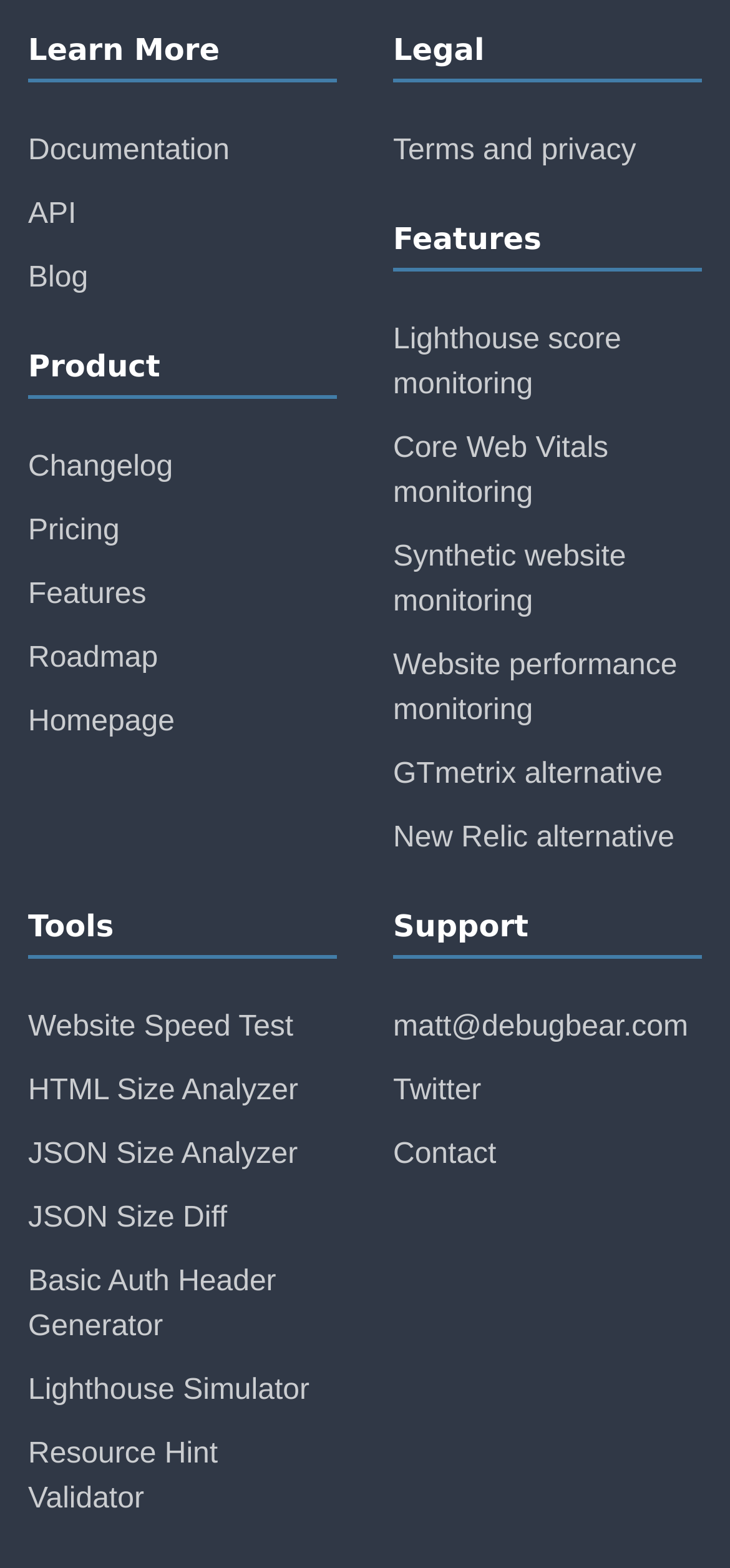Please locate the bounding box coordinates of the element that should be clicked to complete the given instruction: "Check the website's features".

[0.538, 0.141, 0.962, 0.173]